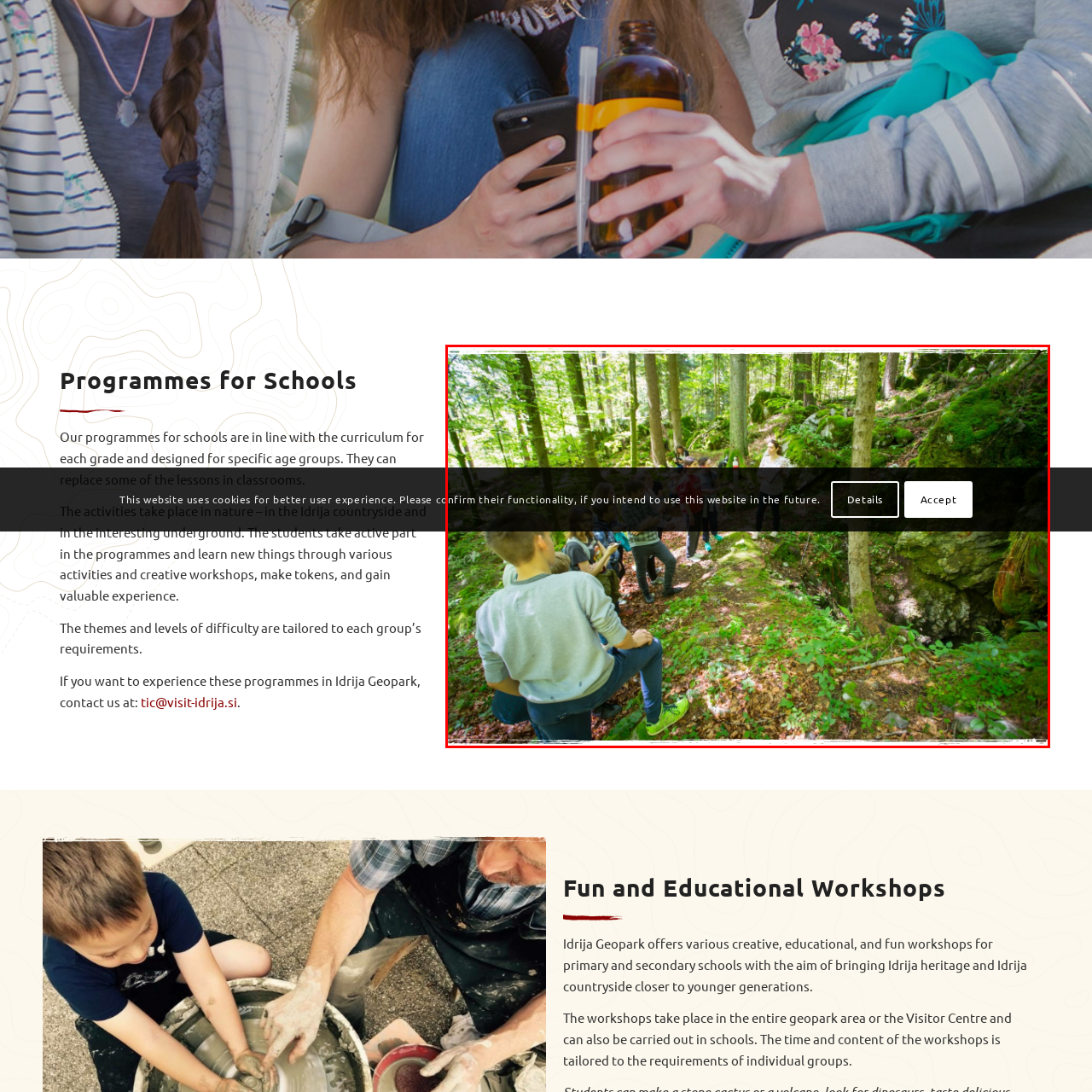What is the source of light in the scene? Observe the image within the red bounding box and give a one-word or short-phrase answer.

Sunlight